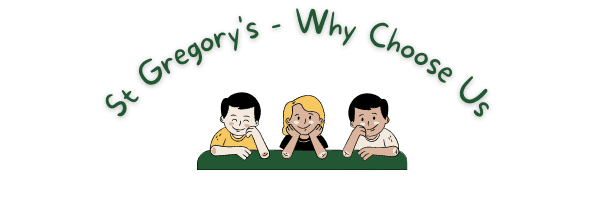Analyze the image and deliver a detailed answer to the question: What is the purpose of the playful illustrations in the image?

The caption explains that the playful illustrations aim to connect with prospective families, encapsulating the school's values of togetherness and a joyful educational experience, which suggests that the illustrations are intended to appeal to families who are considering enrolling their children in the school.